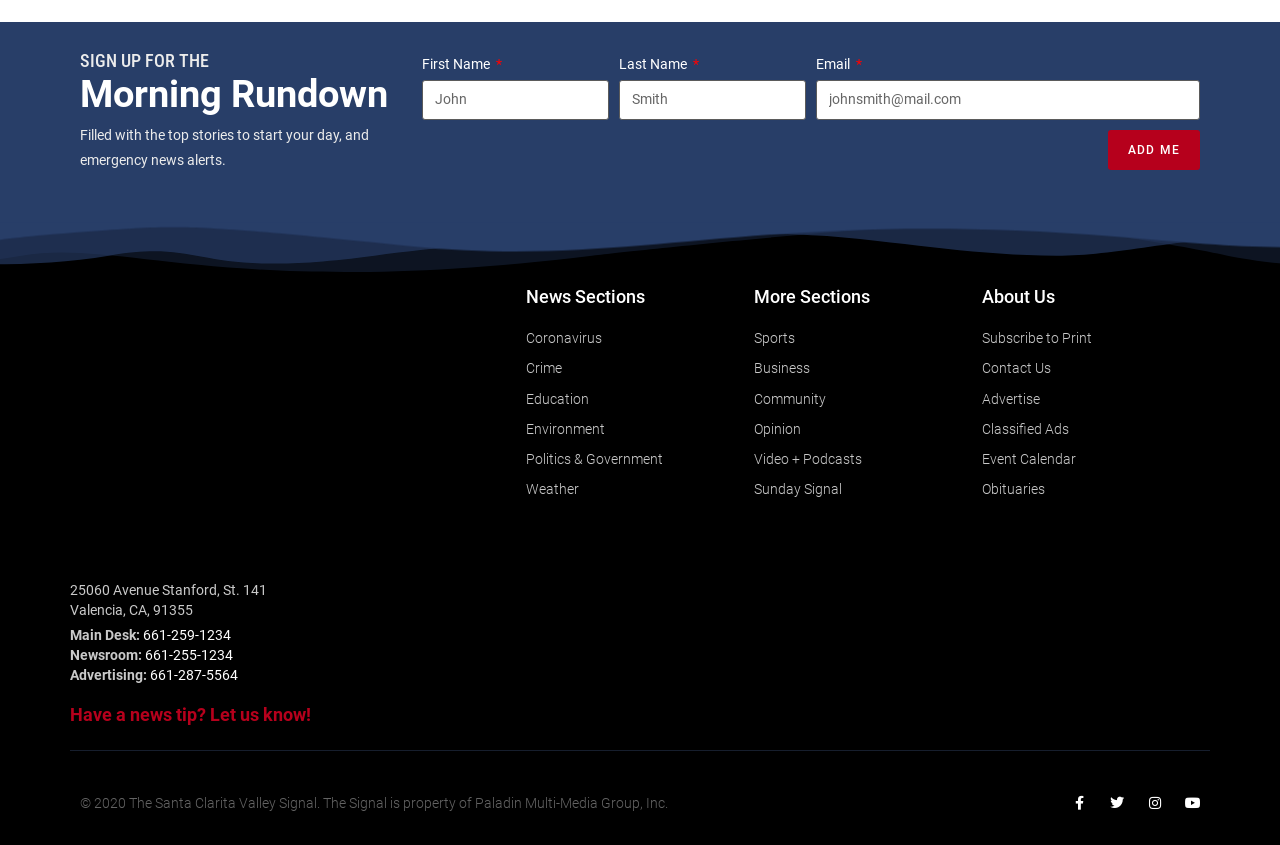What is the name of the newsletter?
Based on the image content, provide your answer in one word or a short phrase.

Morning Rundown